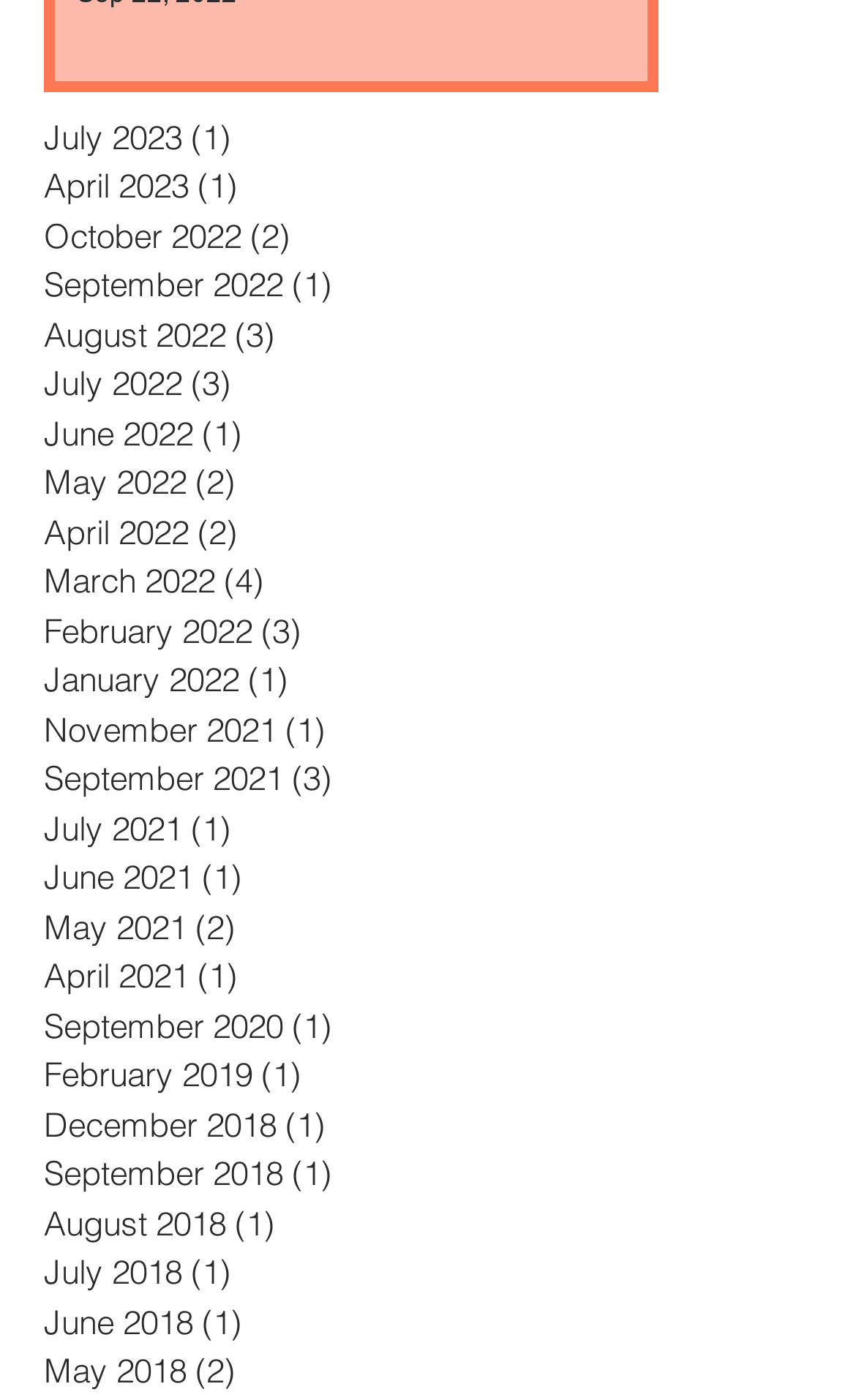Identify the bounding box coordinates for the UI element described as follows: "July 2023 (1) 1 post". Ensure the coordinates are four float numbers between 0 and 1, formatted as [left, top, right, bottom].

[0.051, 0.081, 0.769, 0.117]